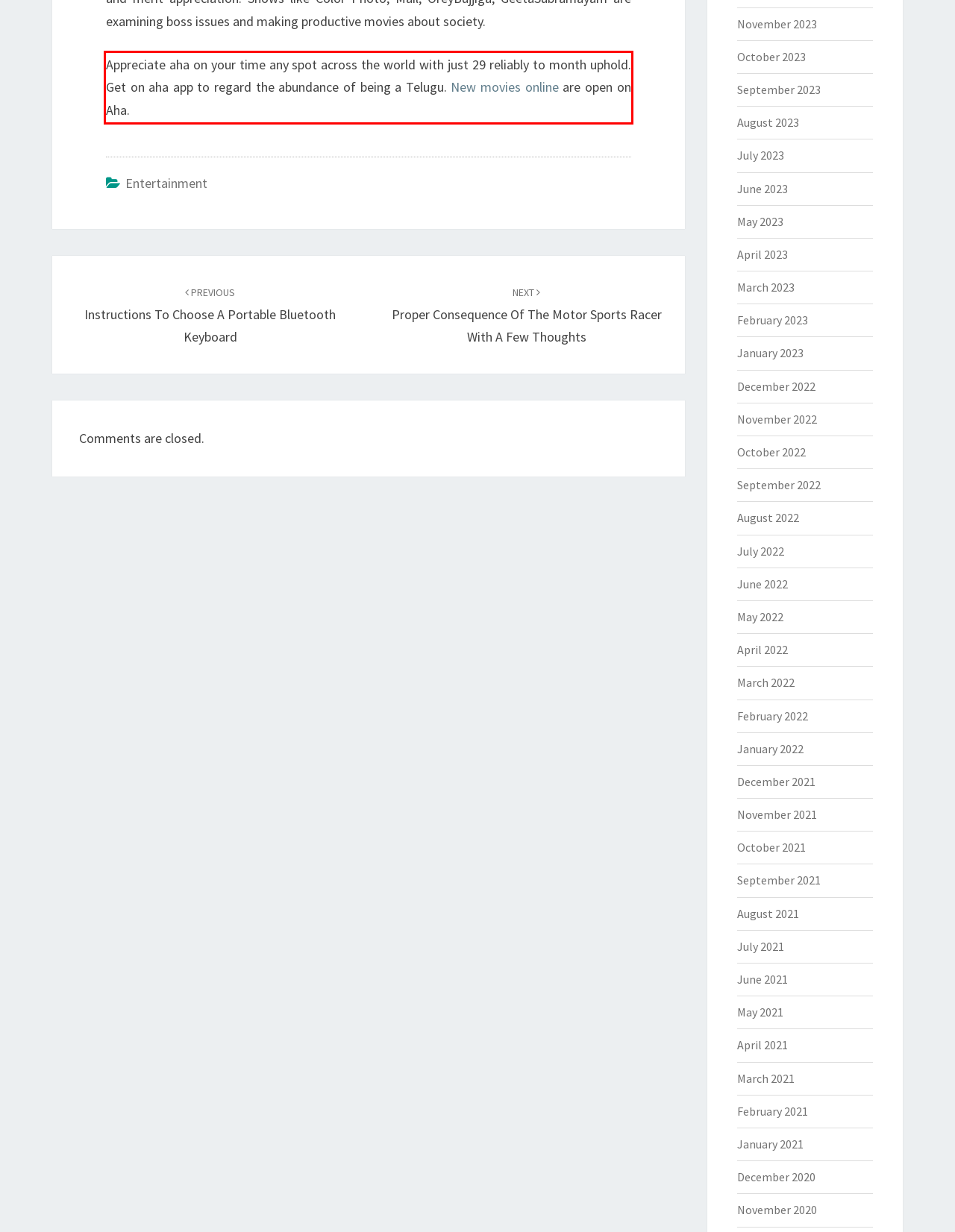Please examine the screenshot of the webpage and read the text present within the red rectangle bounding box.

Appreciate aha on your time any spot across the world with just 29 reliably to month uphold. Get on aha app to regard the abundance of being a Telugu. New movies online are open on Aha.